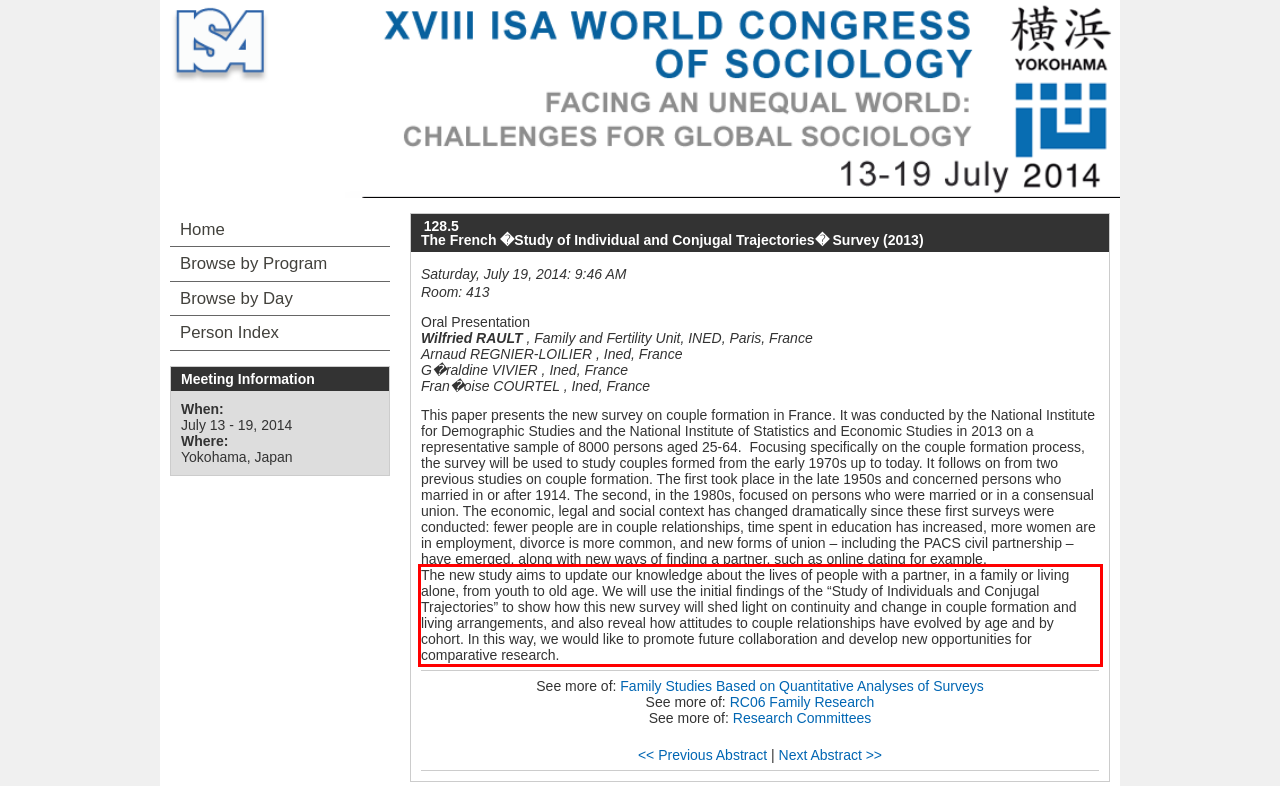Look at the provided screenshot of the webpage and perform OCR on the text within the red bounding box.

The new study aims to update our knowledge about the lives of people with a partner, in a family or living alone, from youth to old age. We will use the initial findings of the “Study of Individuals and Conjugal Trajectories” to show how this new survey will shed light on continuity and change in couple formation and living arrangements, and also reveal how attitudes to couple relationships have evolved by age and by cohort. In this way, we would like to promote future collaboration and develop new opportunities for comparative research.